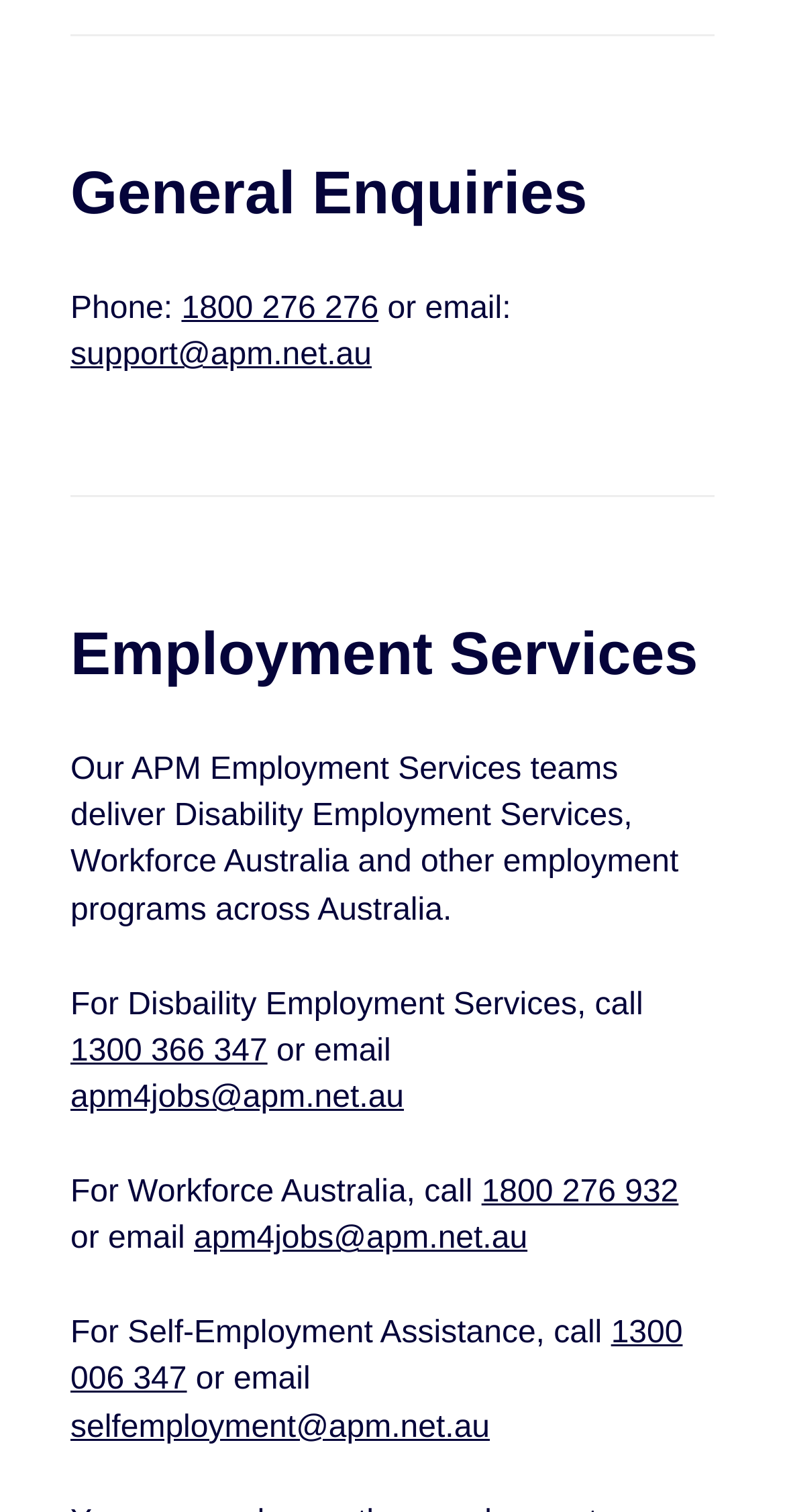Using the given description, provide the bounding box coordinates formatted as (top-left x, top-left y, bottom-right x, bottom-right y), with all values being floating point numbers between 0 and 1. Description: apm4jobs@apm.net.au

[0.247, 0.808, 0.672, 0.831]